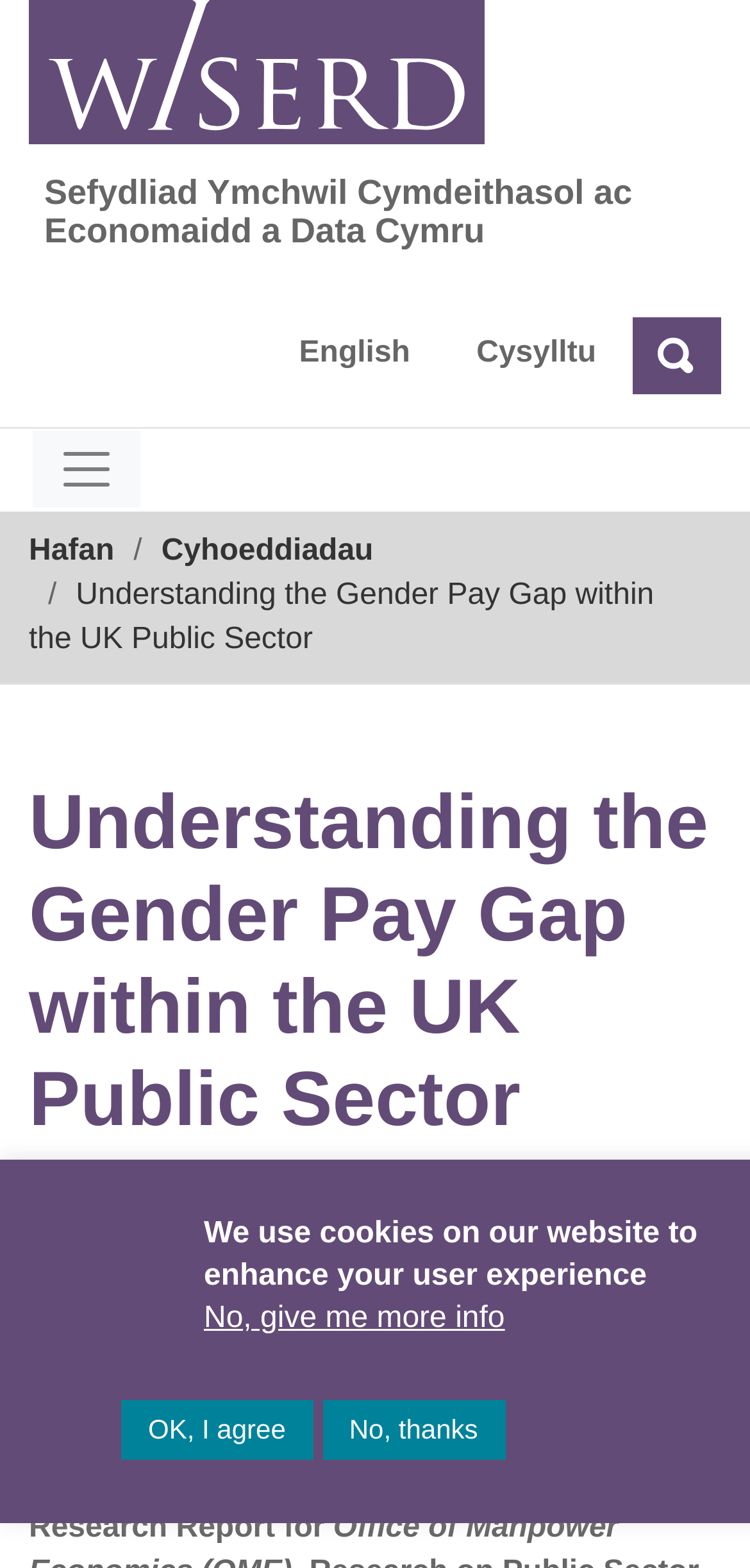Who are the authors of the research report?
Examine the image and give a concise answer in one word or a short phrase.

Ezgi Kaya, Melanie Jones